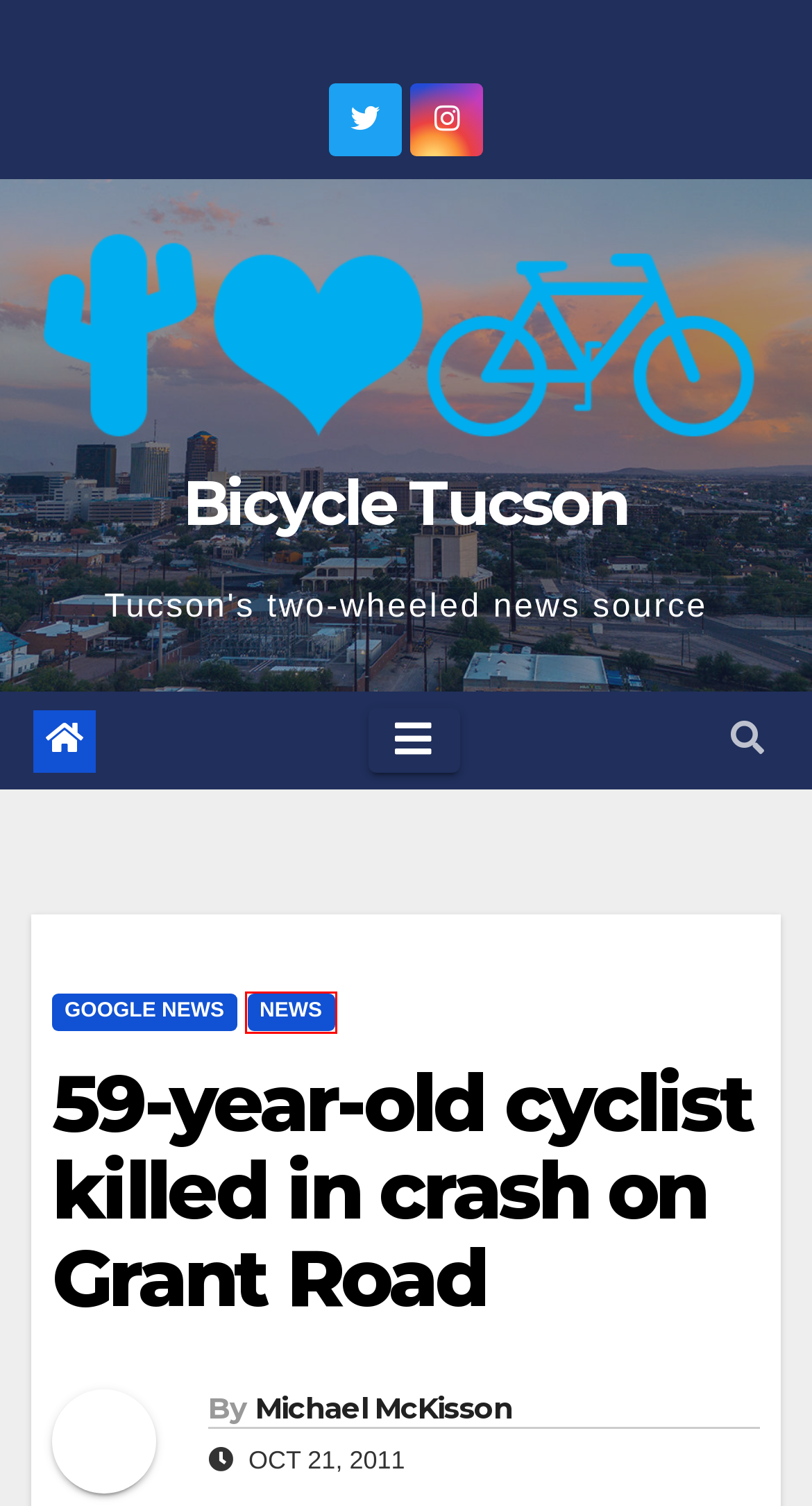You are provided a screenshot of a webpage featuring a red bounding box around a UI element. Choose the webpage description that most accurately represents the new webpage after clicking the element within the red bounding box. Here are the candidates:
A. Google News - Bicycle Tucson
B. Stolen Bikes | Bicycle Tucson
C. #EveryStreetTucson: August 21 - 27 | Bicycle Tucson
D. #EveryStreetTucson Aug. 28 - Sept. 5 | Bicycle Tucson
E. Bicycle Tucson — Tucson's two-wheeled news source
F. August 2022 — Bicycle Tucson
G. Father of 14-year-old killed in crash opens bike park in son's memory | Bicycle Tucson
H. News - Bicycle Tucson

H